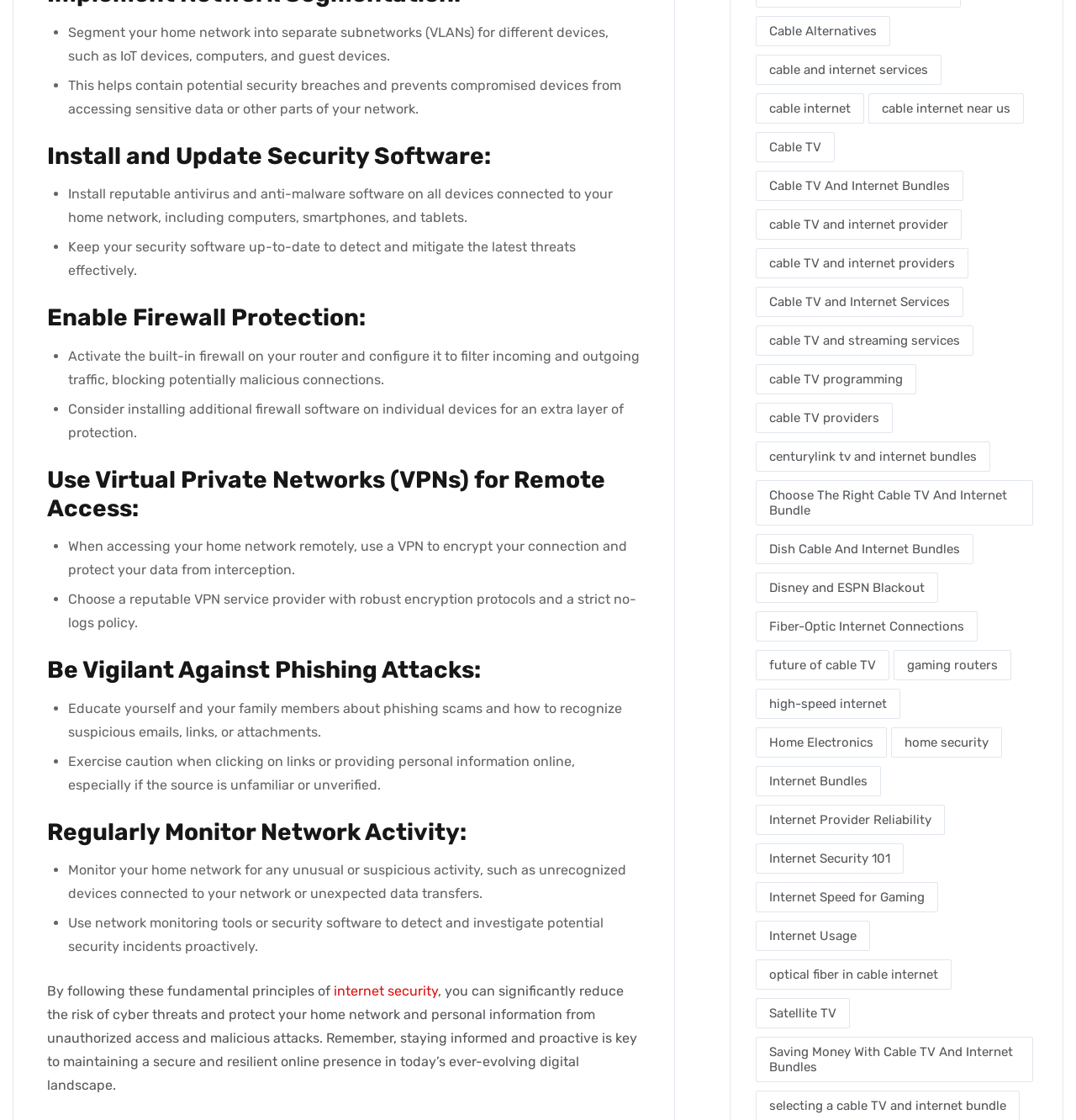Pinpoint the bounding box coordinates of the clickable element needed to complete the instruction: "Learn about 'internet security'". The coordinates should be provided as four float numbers between 0 and 1: [left, top, right, bottom].

[0.31, 0.878, 0.407, 0.892]